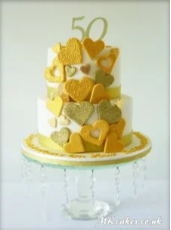What is the shape of the decorations on the cake?
Please give a detailed and elaborate explanation in response to the question.

The cake features an array of golden and heart-shaped decorations, which adds to the overall elegance and celebratory theme of the cake.